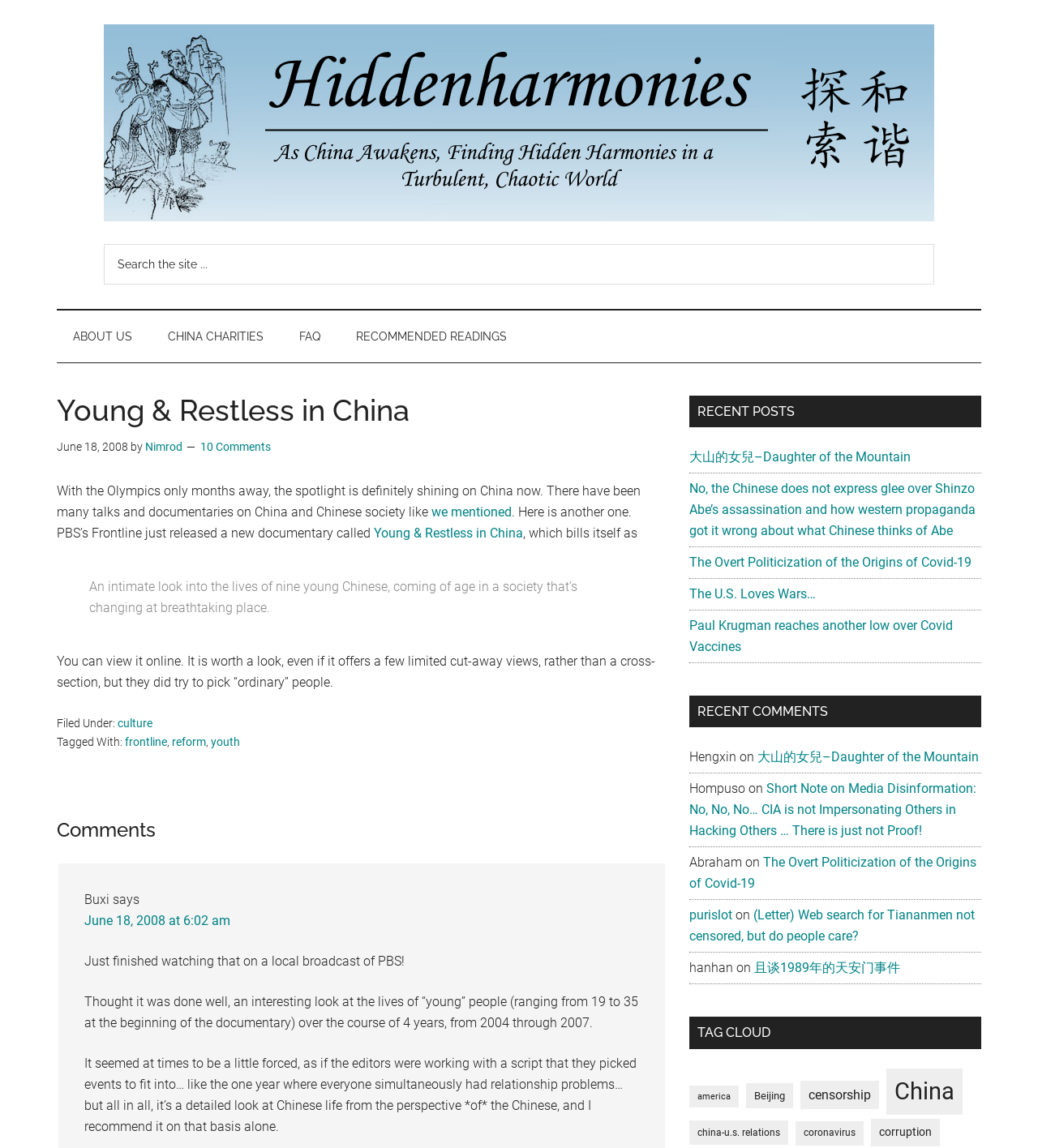Illustrate the webpage thoroughly, mentioning all important details.

The webpage is titled "Young & Restless in China" and has a prominent header with the same title. Below the header, there is a search bar with a "Search" button on the right side. To the left of the search bar, there is a navigation menu with links to "ABOUT US", "CHINA CHARITIES", "FAQ", and "RECOMMENDED READINGS".

The main content of the webpage is an article about a PBS documentary called "Young & Restless in China", which explores the lives of nine young Chinese individuals coming of age in a rapidly changing society. The article provides a brief summary of the documentary and includes a blockquote with a description of the documentary.

Below the article, there is a section titled "Reader Interactions" with a heading "Comments". This section contains a comment from a user named "Buxi" who shares their thoughts on the documentary.

To the right of the main content, there is a sidebar with several sections. The top section is titled "RECENT POSTS" and lists several links to recent articles. Below this section, there is a "RECENT COMMENTS" section that lists comments from various users on different articles. Further down, there is a "TAG CLOUD" section that displays a list of tags with the number of items associated with each tag.

Throughout the webpage, there are several links to other articles, comments, and tags, as well as a few images, including a logo for the "Hidden Harmonies China Blog" at the top of the page.